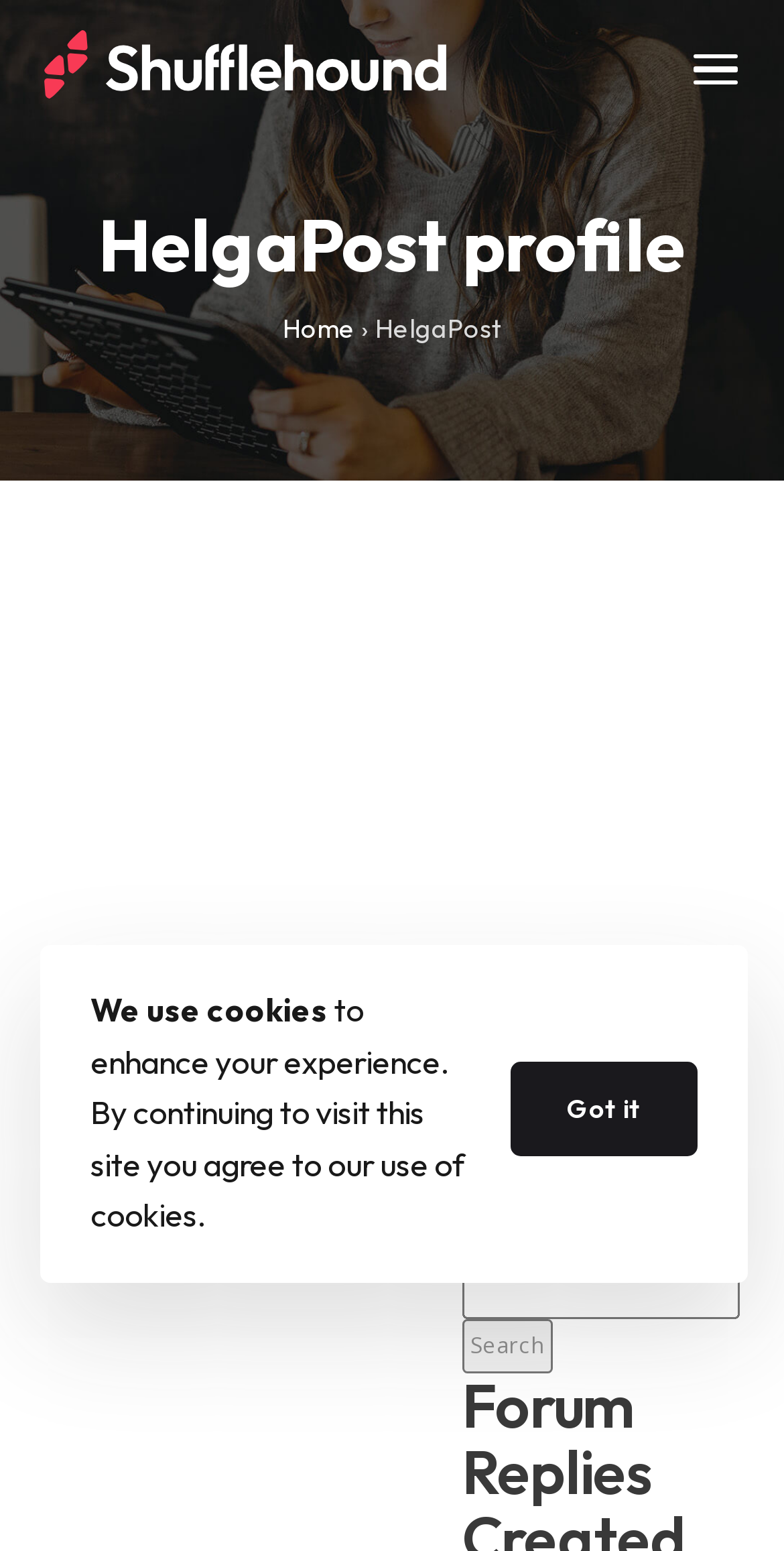What is the name of the support forum?
Please answer the question with a detailed and comprehensive explanation.

I found the answer by looking at the link element with the text 'Shufflehound Support forum' which is a child of the root element.